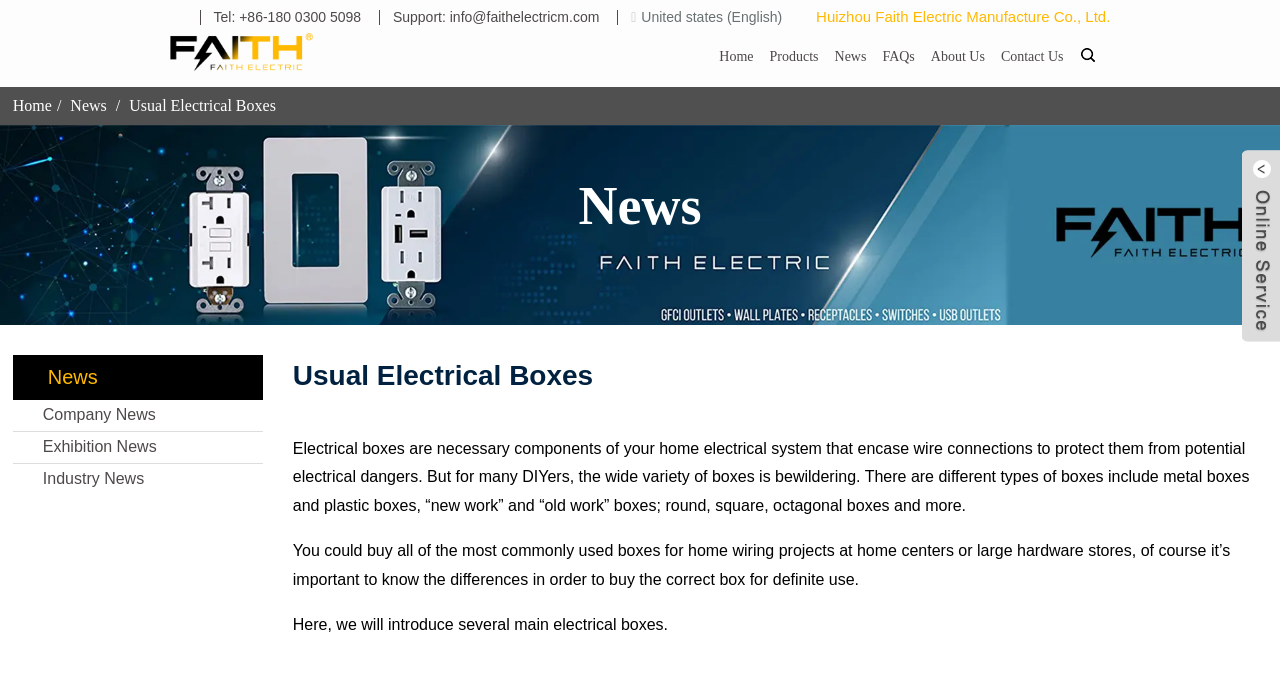Please identify the bounding box coordinates of the area that needs to be clicked to follow this instruction: "Click the 'Home' link at the top".

[0.562, 0.056, 0.589, 0.107]